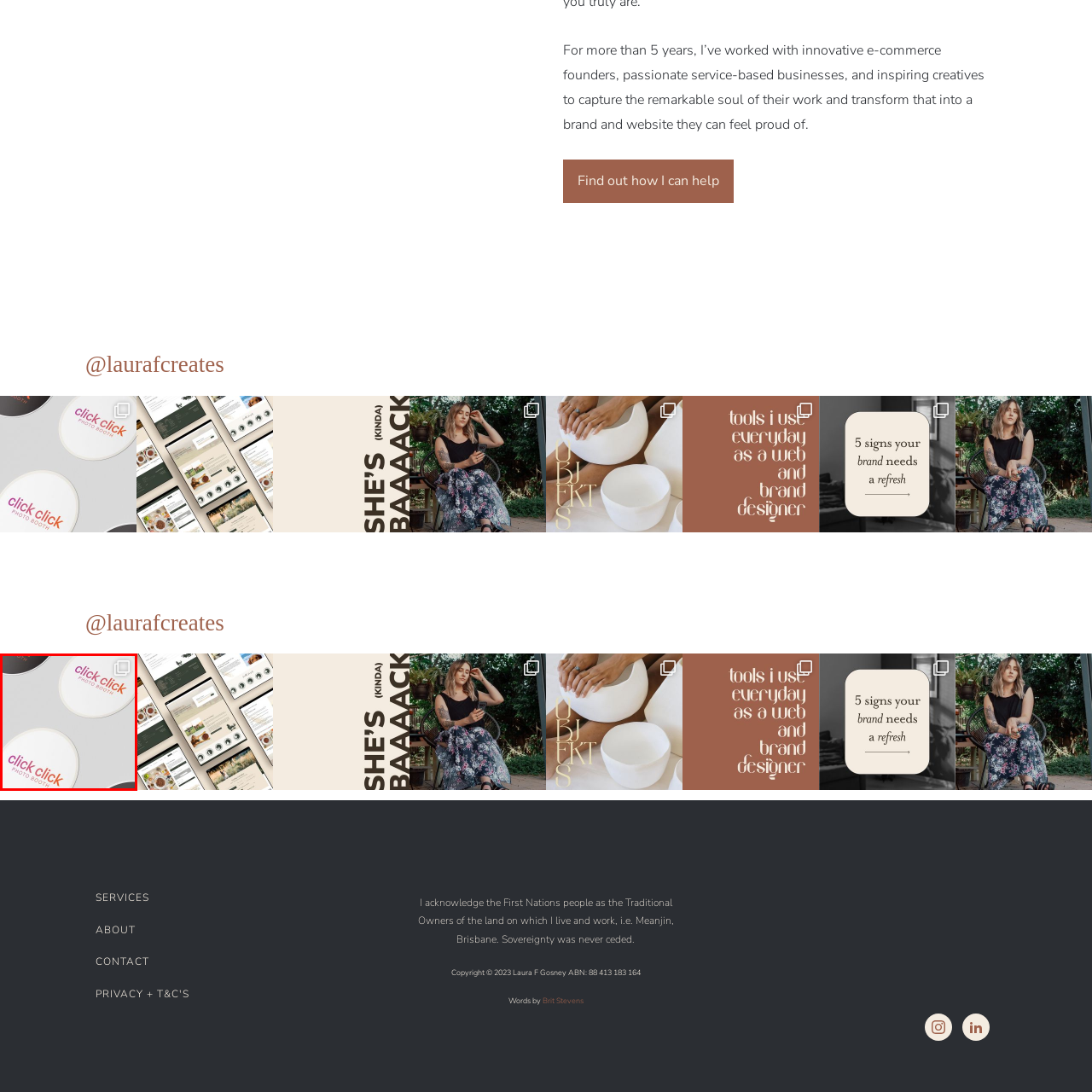Construct a detailed caption for the image enclosed in the red box.

This vibrant flatlay showcases the logo suite for "Click Click Photo Booth," featuring stylish circular stickers that embody a modern aesthetic. The logo is displayed prominently in a playful yet professional font, with the color palette blending deep oranges and rich purples that exude creativity and fun. These elements reflect the brand's innovative approach to event photography, standing out in the market. This rebranding effort not only highlights versatility but also integrates trendy design aspects like neons and gradients, creating an engaging visual identity for Click Click Photo Booth. The image serves as a sneak peek into the rebranding project, inviting viewers to admire the artistic direction and professional touch in branding design. #branddesign #brandevolution #photobooths